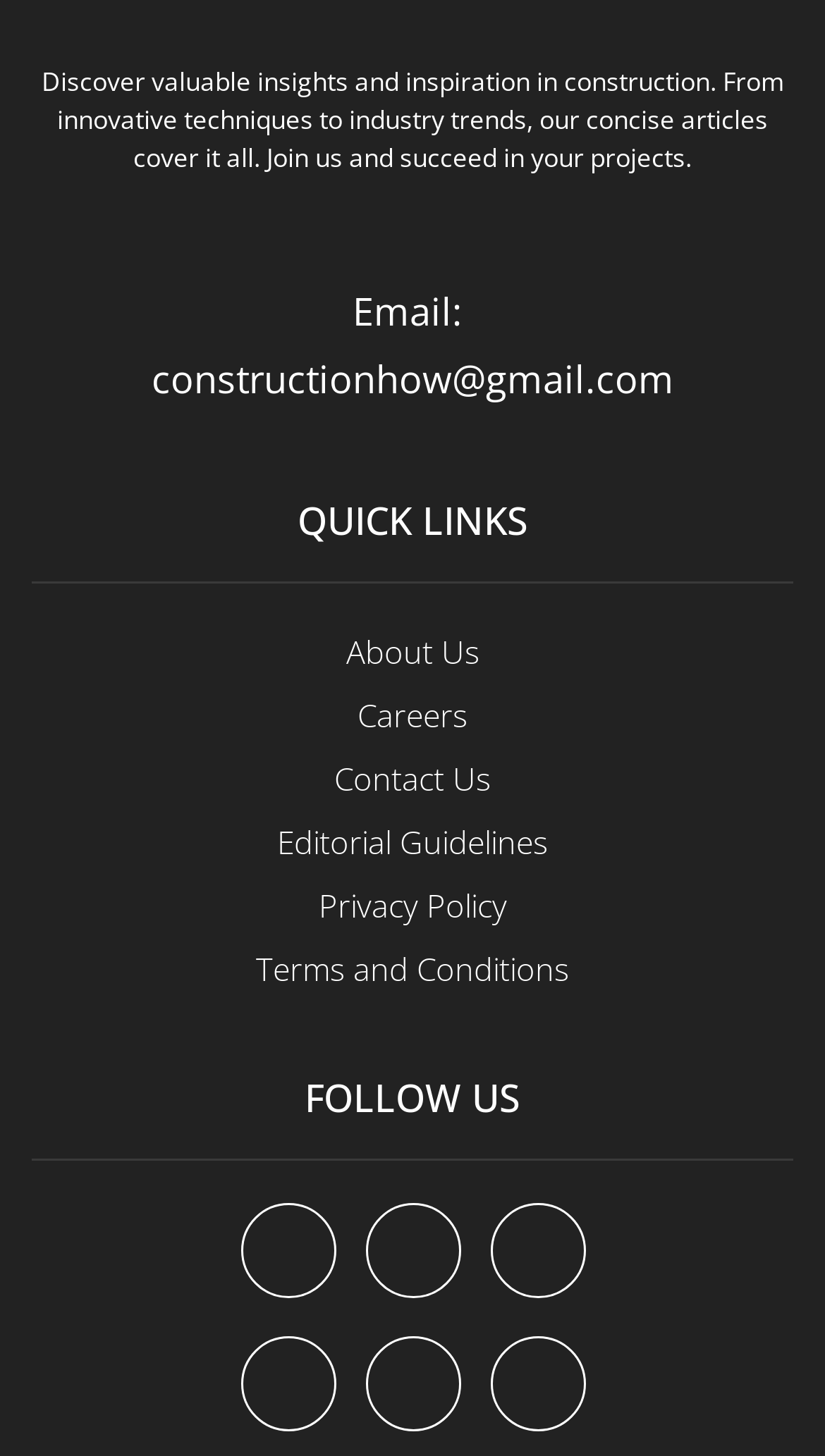Pinpoint the bounding box coordinates of the element to be clicked to execute the instruction: "read about editorial guidelines".

[0.336, 0.564, 0.664, 0.593]